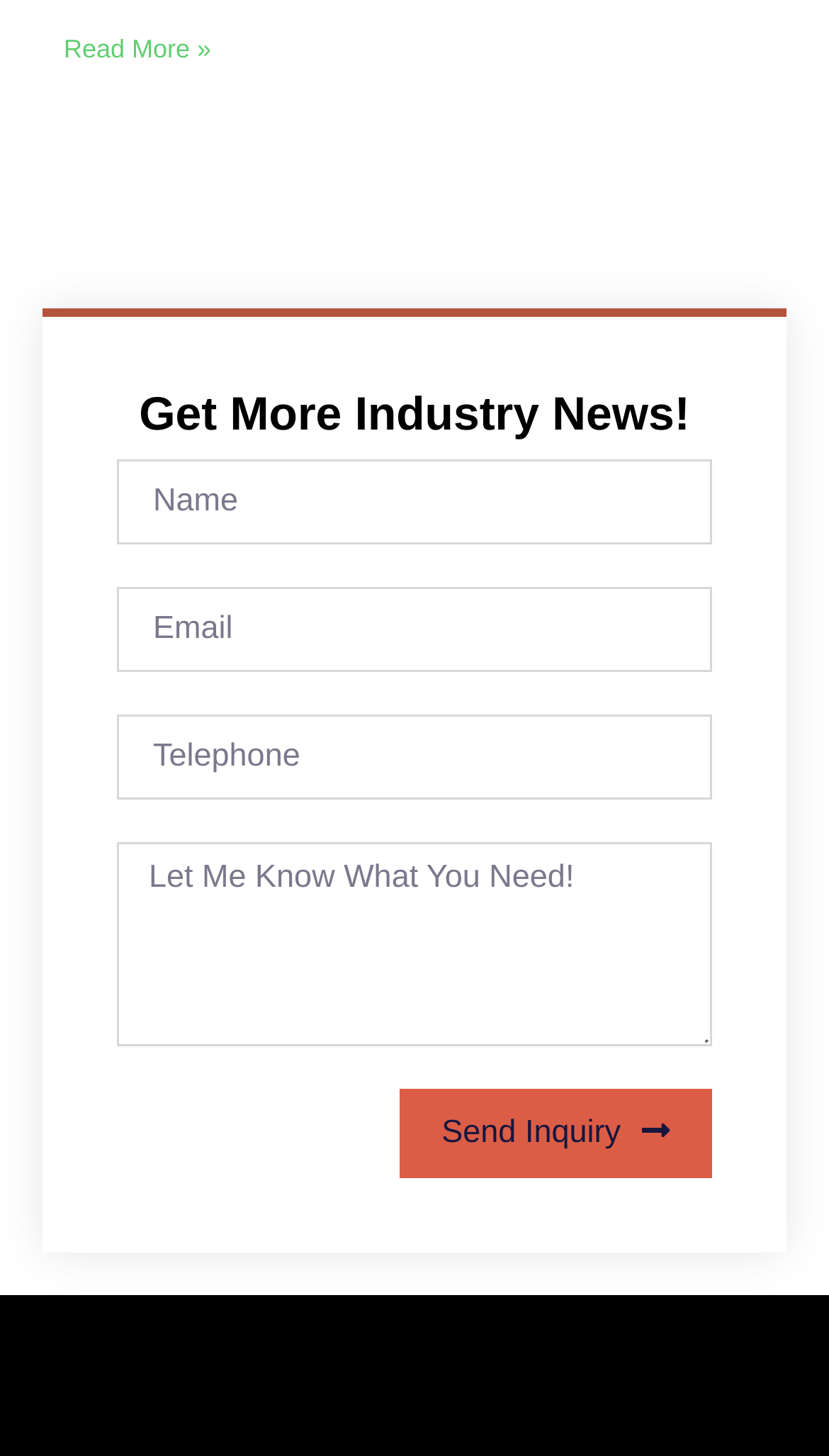Find the bounding box coordinates for the HTML element described in this sentence: "parent_node: Full Name name="form_fields[name]" placeholder="Name"". Provide the coordinates as four float numbers between 0 and 1, in the format [left, top, right, bottom].

[0.141, 0.315, 0.859, 0.373]